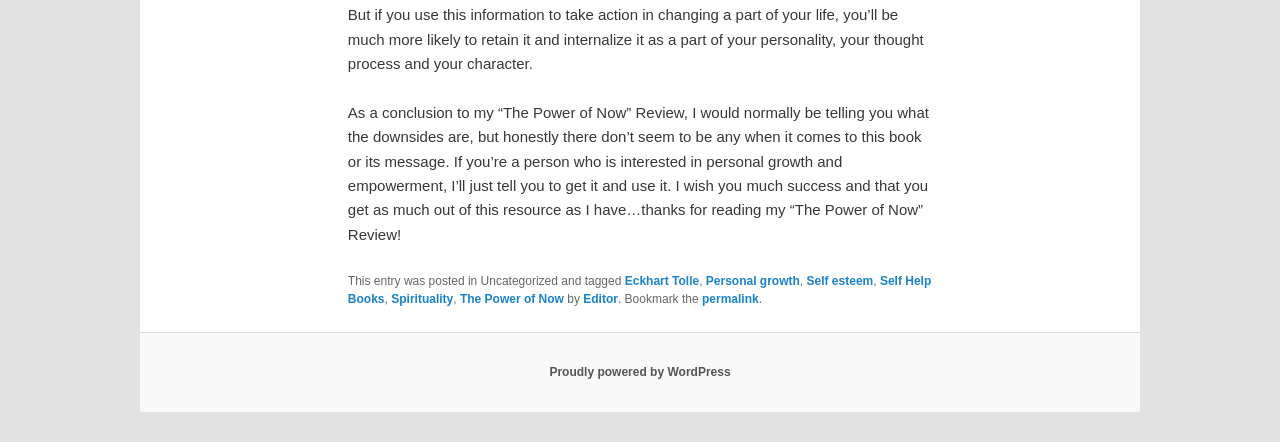Can you find the bounding box coordinates of the area I should click to execute the following instruction: "Visit the page about The Power of Now"?

[0.359, 0.66, 0.441, 0.691]